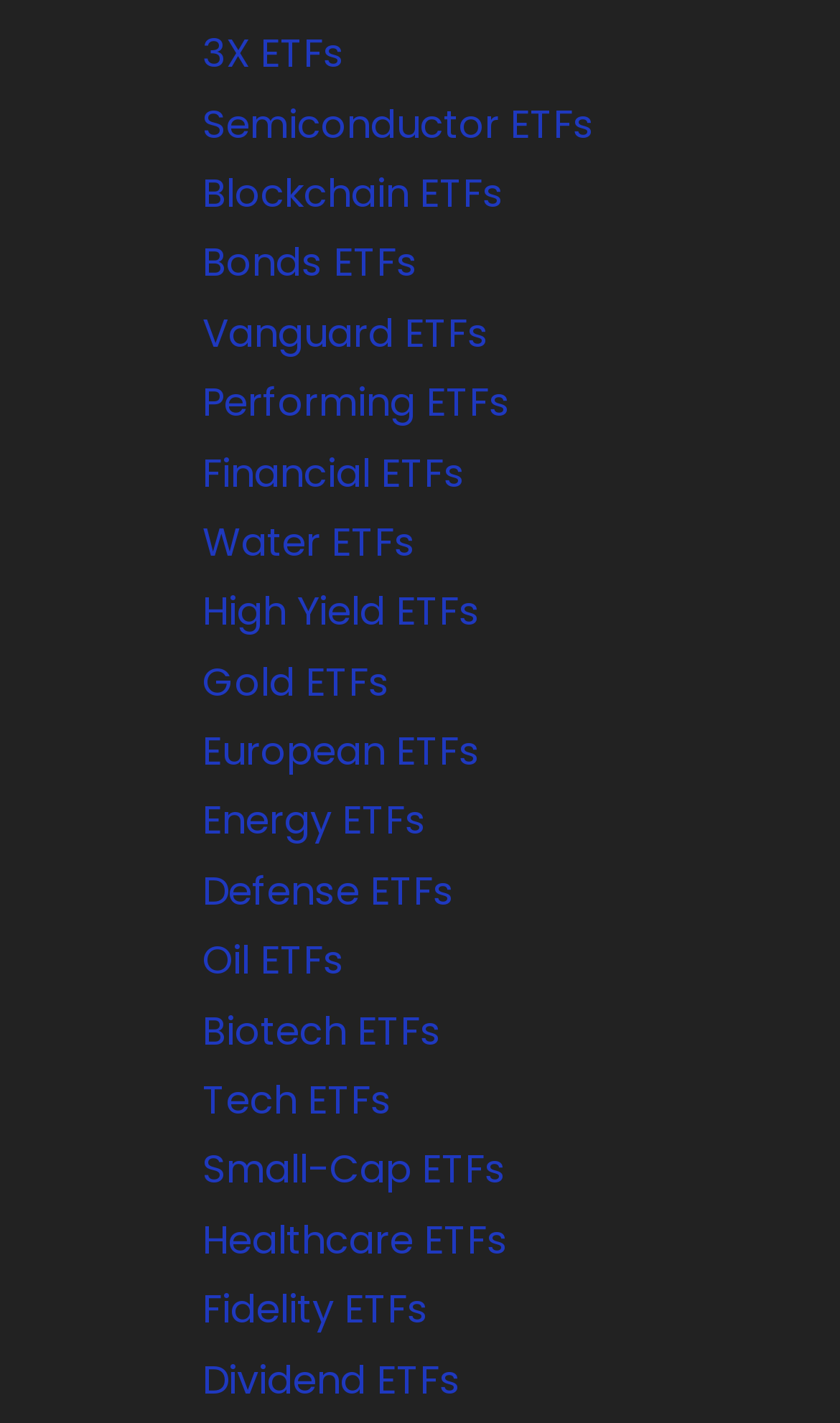What is the category of ETFs that includes 'Gold ETFs'?
Give a detailed response to the question by analyzing the screenshot.

The link 'Gold ETFs' is listed among other ETFs, and based on the name, it is likely that it falls under the category of Commodity ETFs.